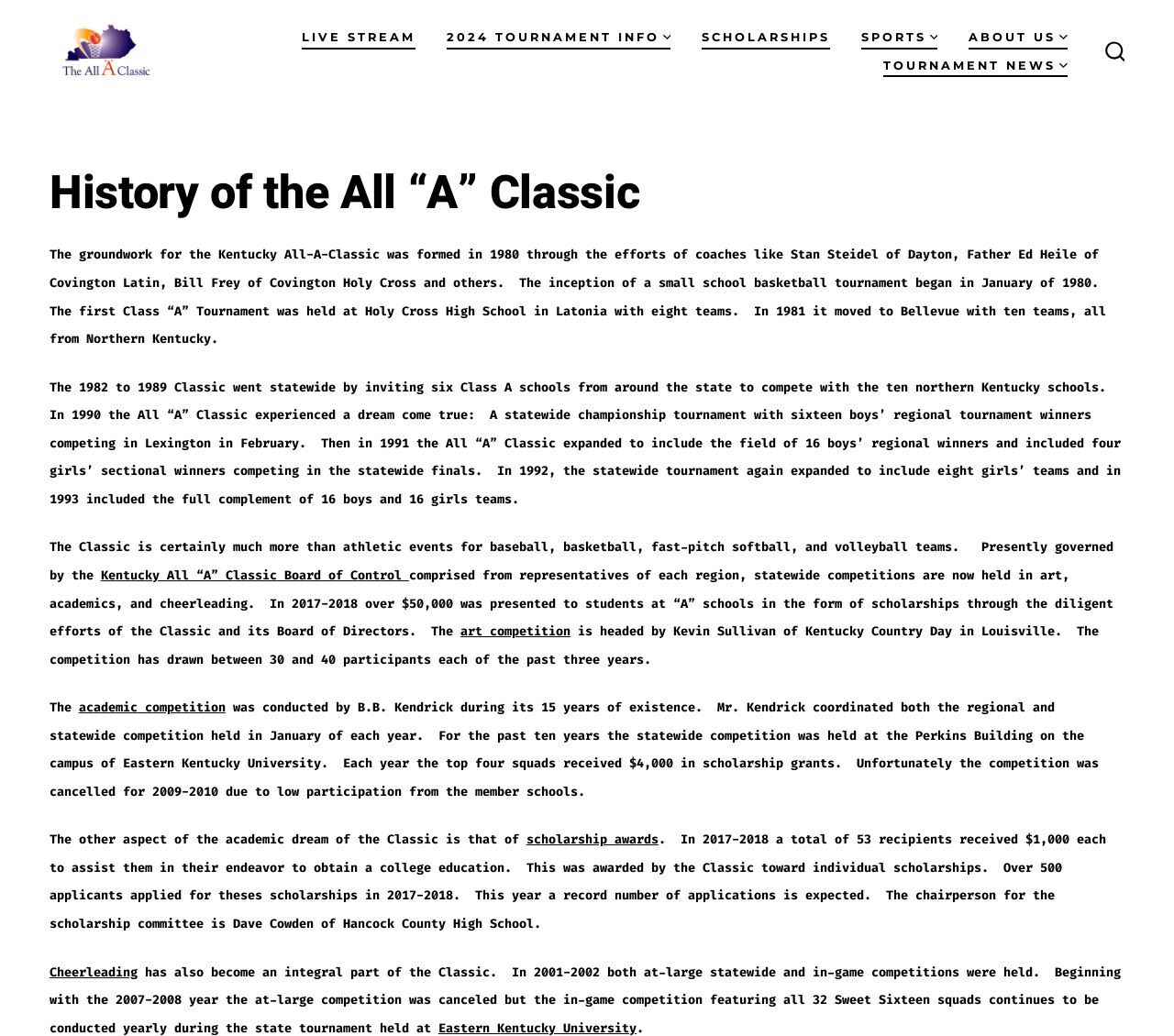How many teams participated in the first Class “A” Tournament?
Could you answer the question in a detailed manner, providing as much information as possible?

I found the answer by reading the StaticText element that describes the history of the tournament. It says 'The first Class “A” Tournament was held at Holy Cross High School in Latonia with eight teams.' which directly answers the question.